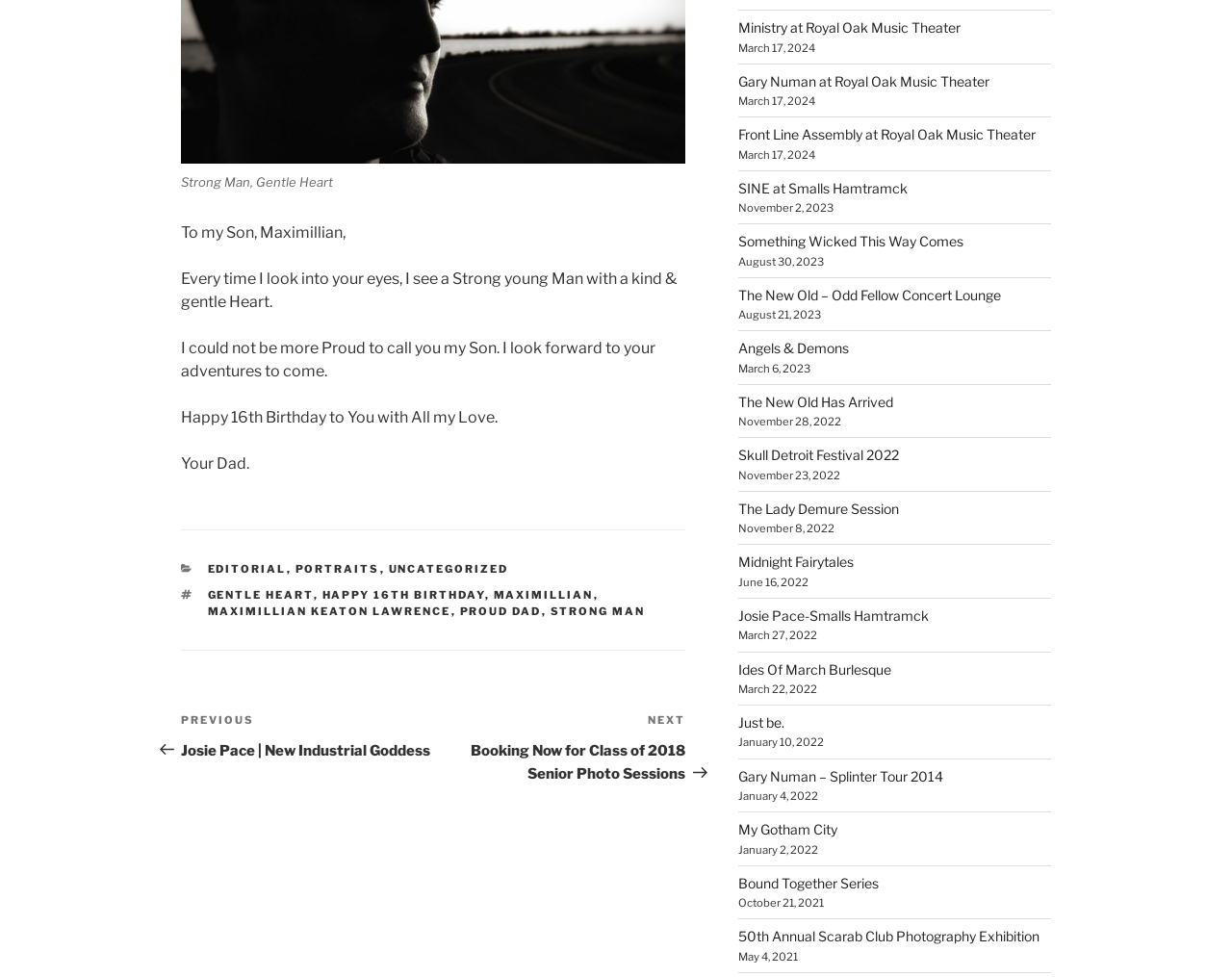What is the date of the post 'Josie Pace | New Industrial Goddess'?
Answer the question using a single word or phrase, according to the image.

March 17, 2024